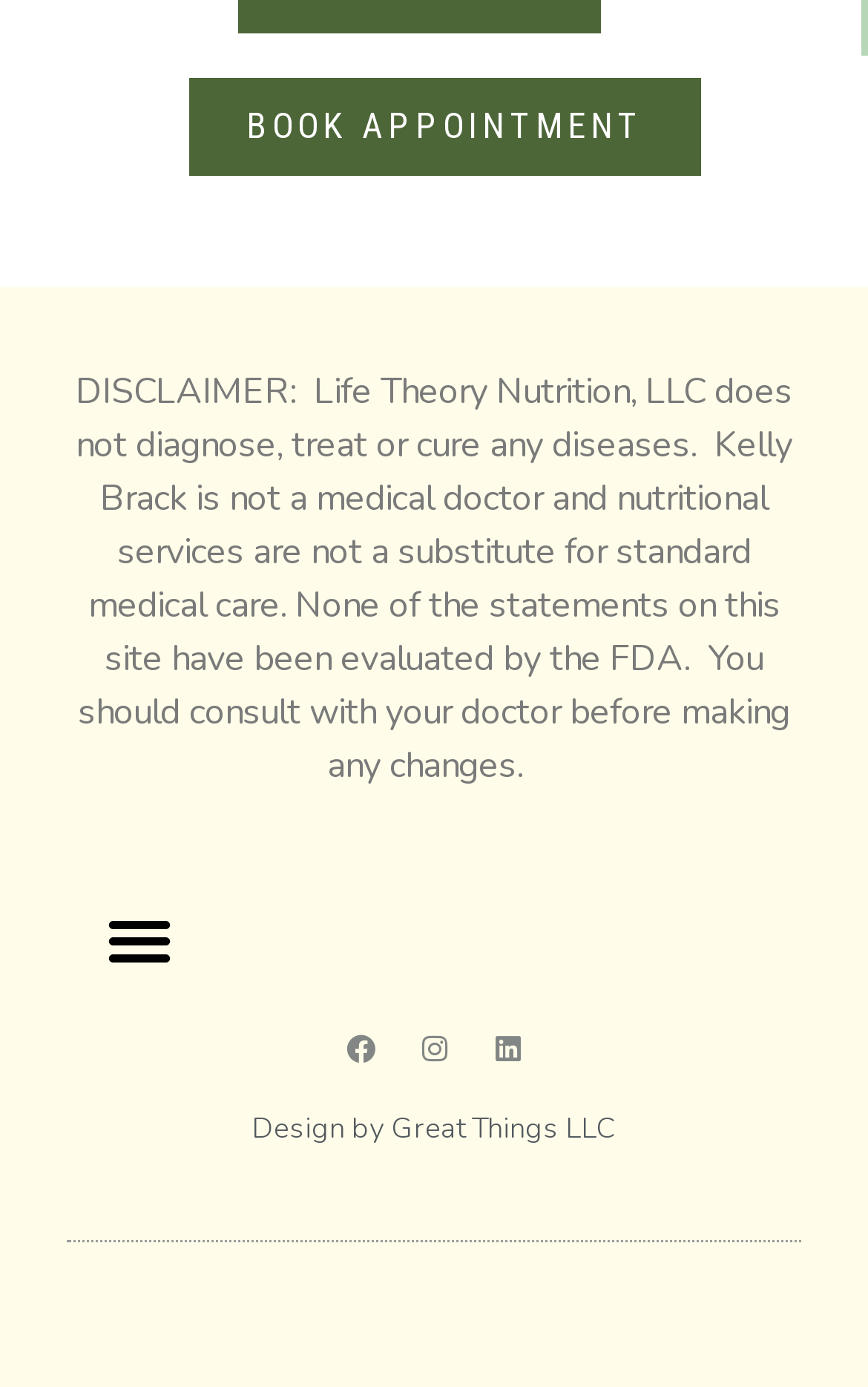Who designed the website?
Please look at the screenshot and answer in one word or a short phrase.

Great Things LLC